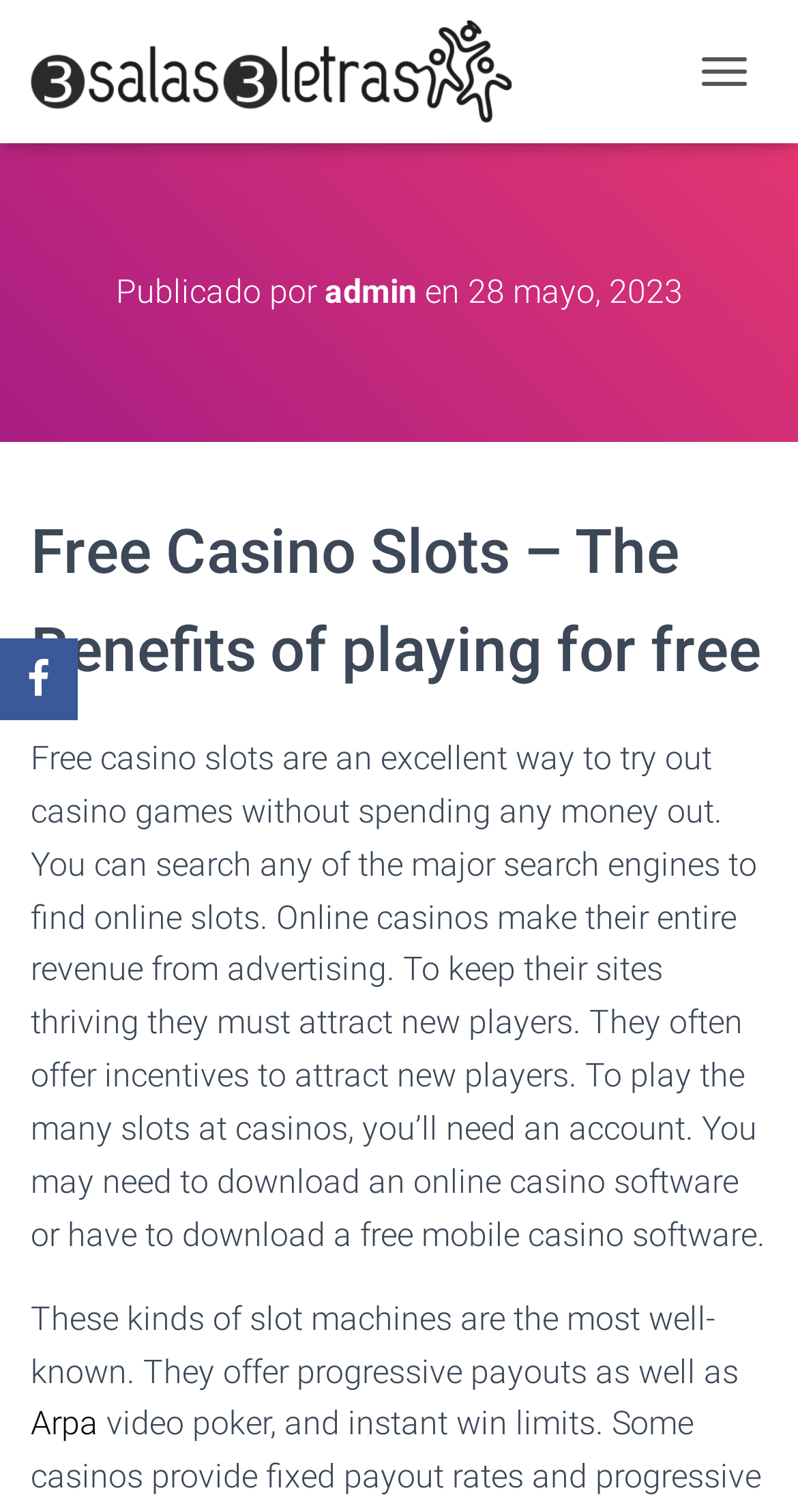Can you look at the image and give a comprehensive answer to the question:
What is the author of the article?

The author of the article can be found in the heading 'Publicado por admin en 28 mayo, 2023', which indicates that the author is 'admin'.